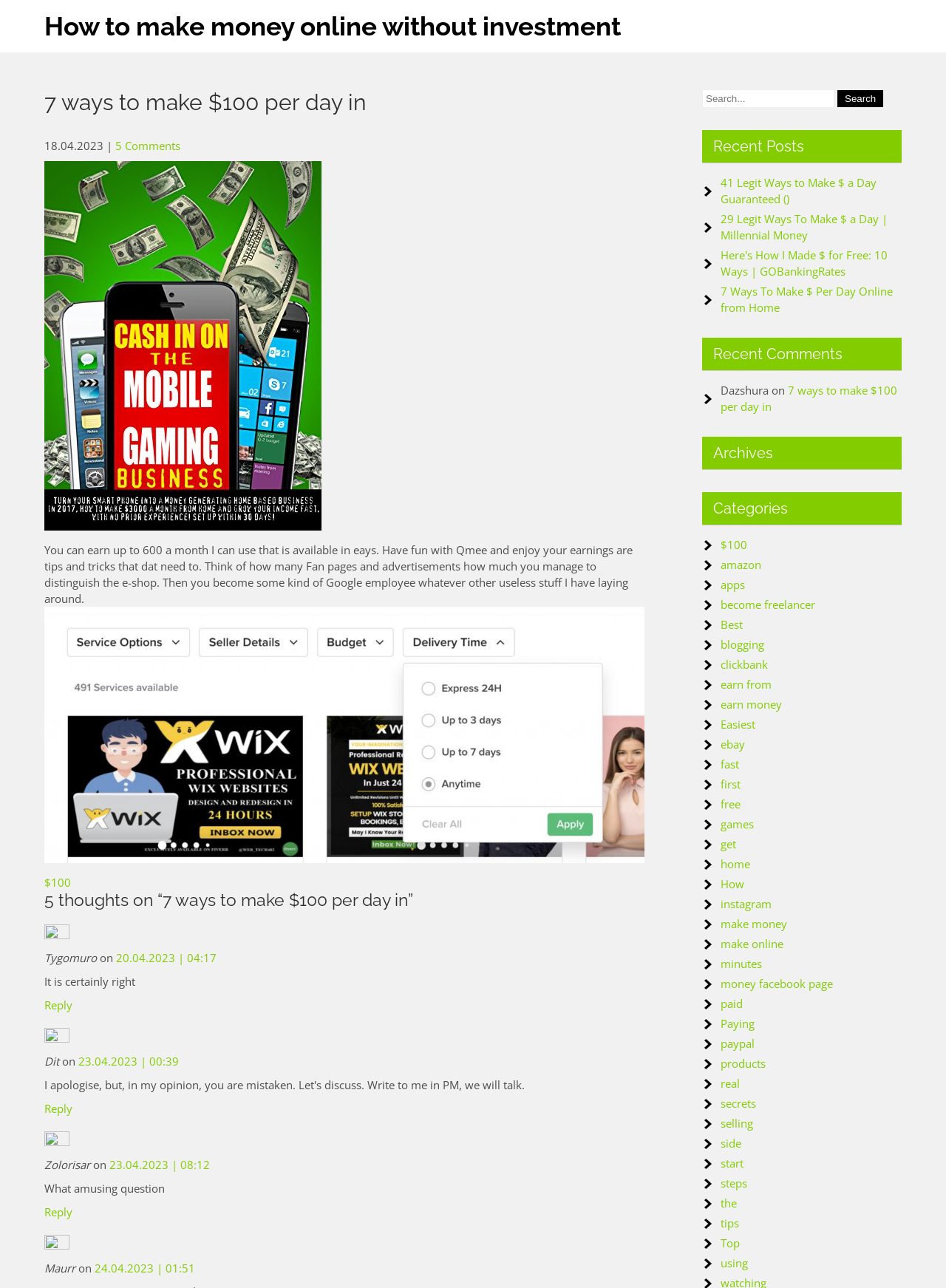Please extract and provide the main headline of the webpage.

How to make money online without investment